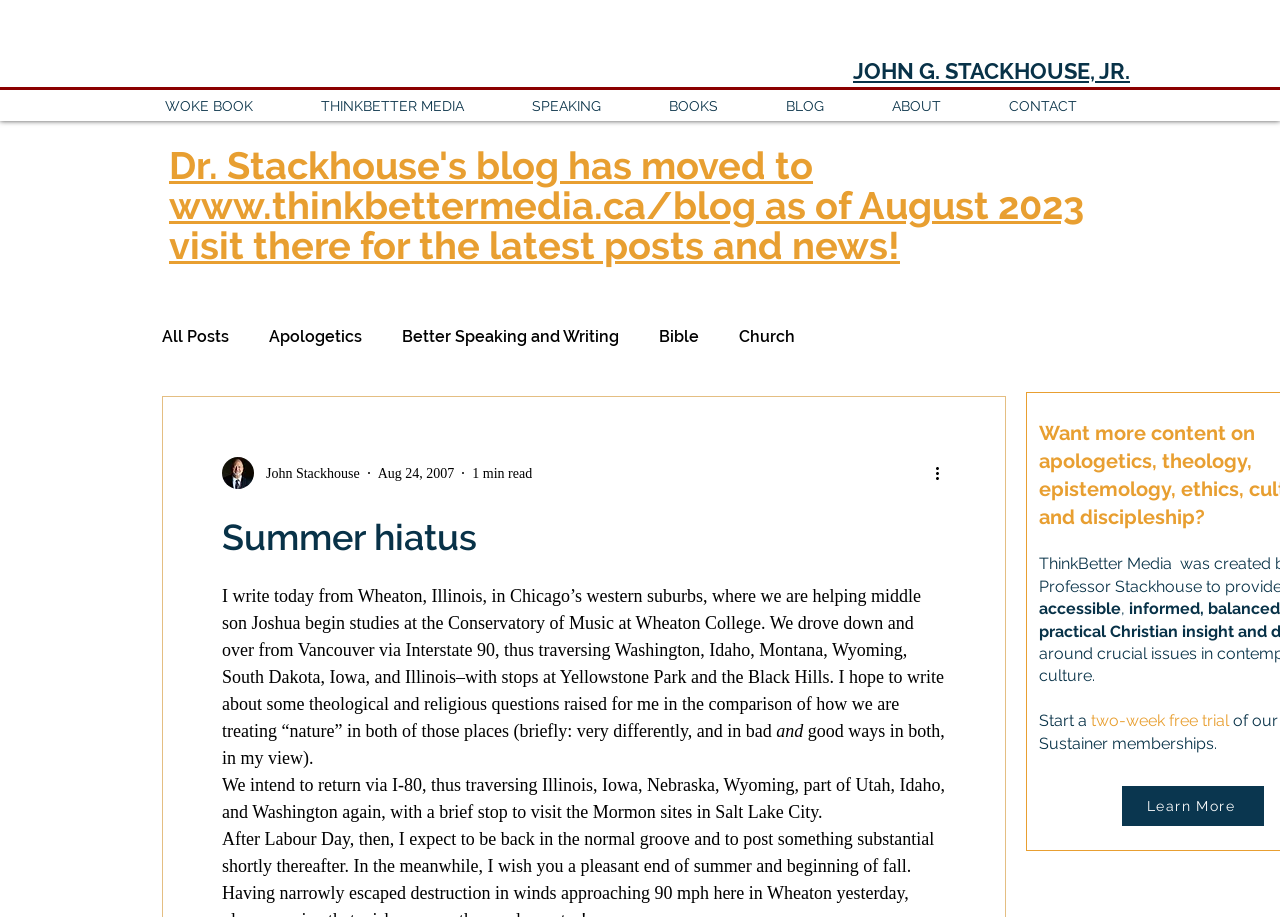How many links are listed under the 'Site' navigation?
Refer to the screenshot and deliver a thorough answer to the question presented.

Under the 'Site' navigation, there are 7 links listed, including 'WOKE BOOK', 'THINKBETTER MEDIA', 'SPEAKING', 'BOOKS', 'BLOG', 'ABOUT', and 'CONTACT'.